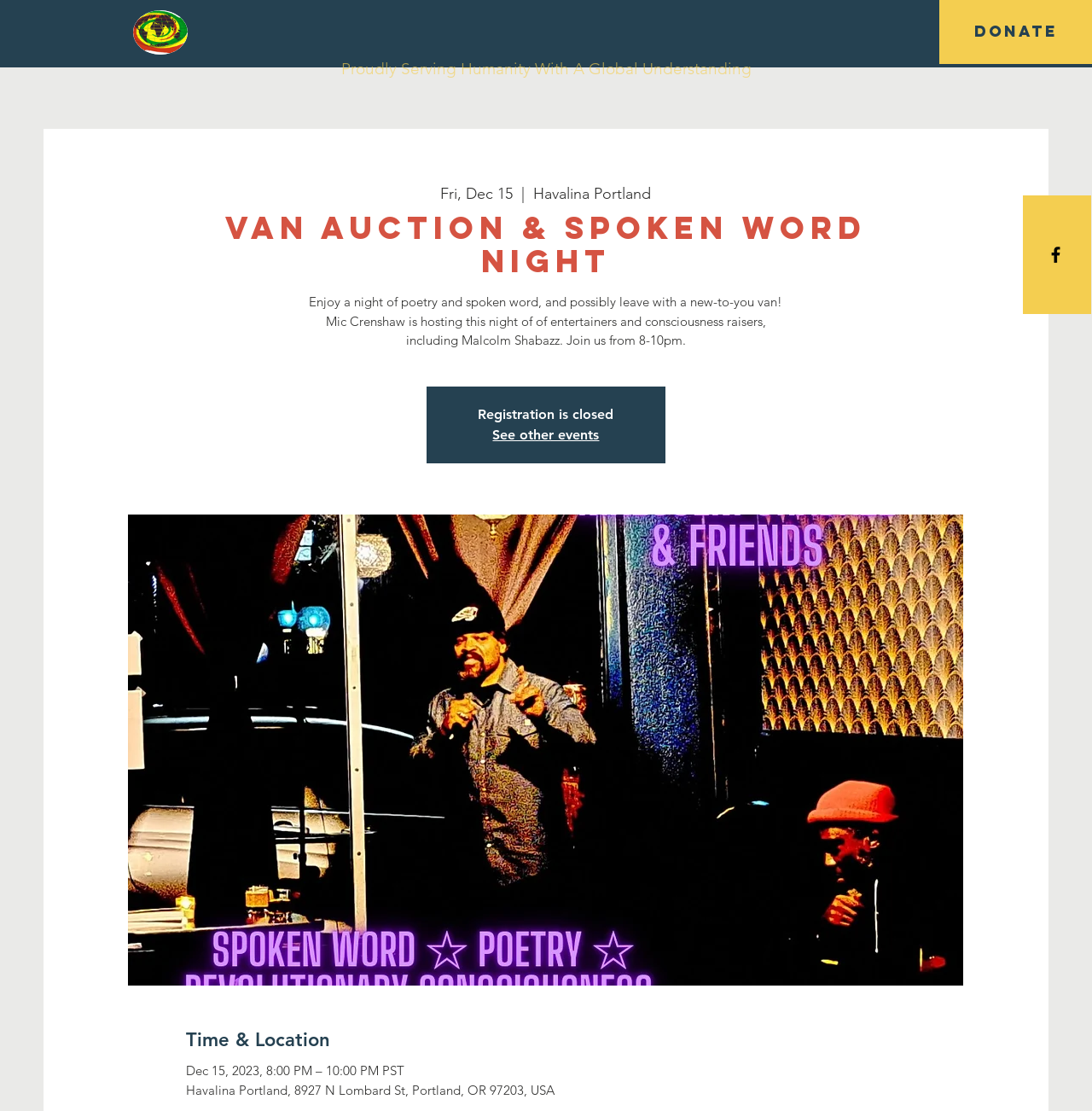What time does the event start?
Look at the image and answer the question using a single word or phrase.

8:00 PM